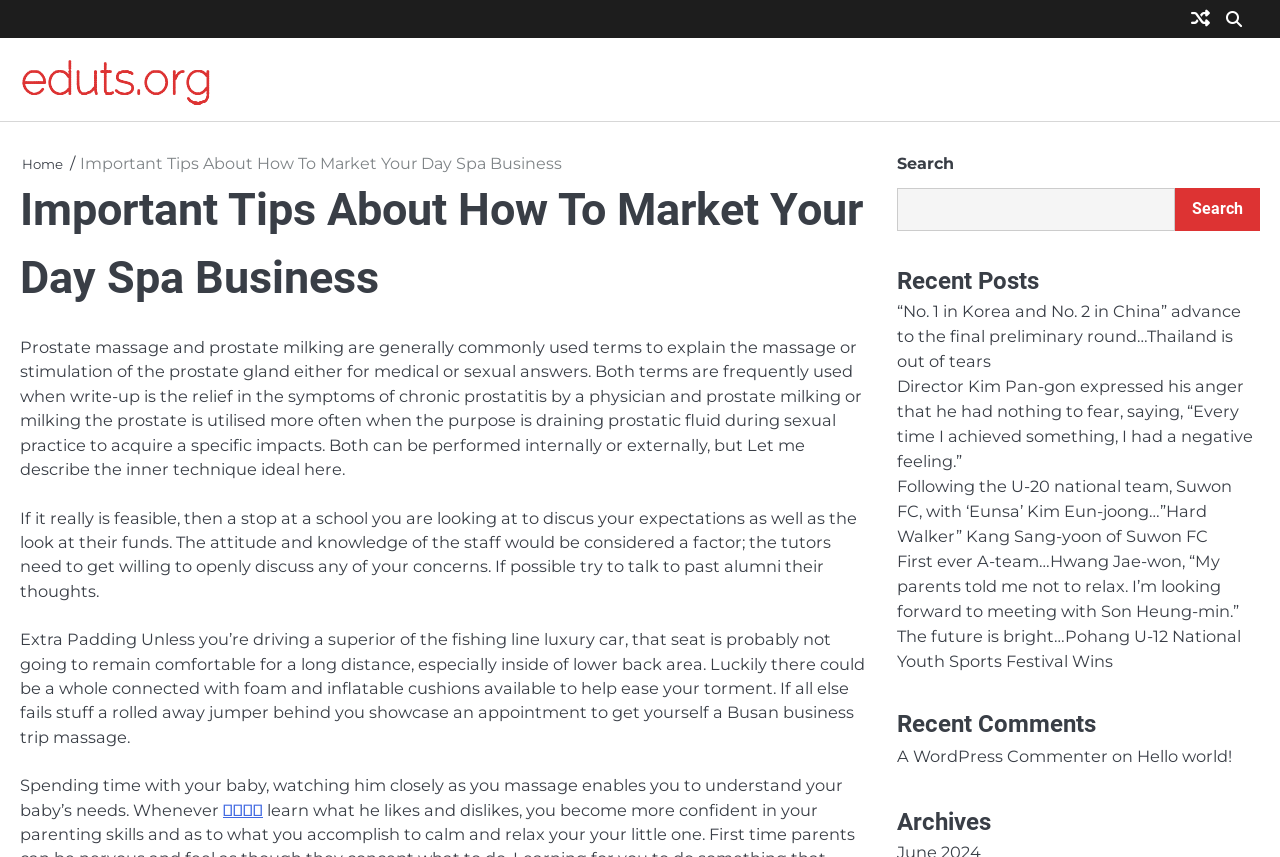Pinpoint the bounding box coordinates of the clickable area necessary to execute the following instruction: "Click the 'About Clearstream' link". The coordinates should be given as four float numbers between 0 and 1, namely [left, top, right, bottom].

None